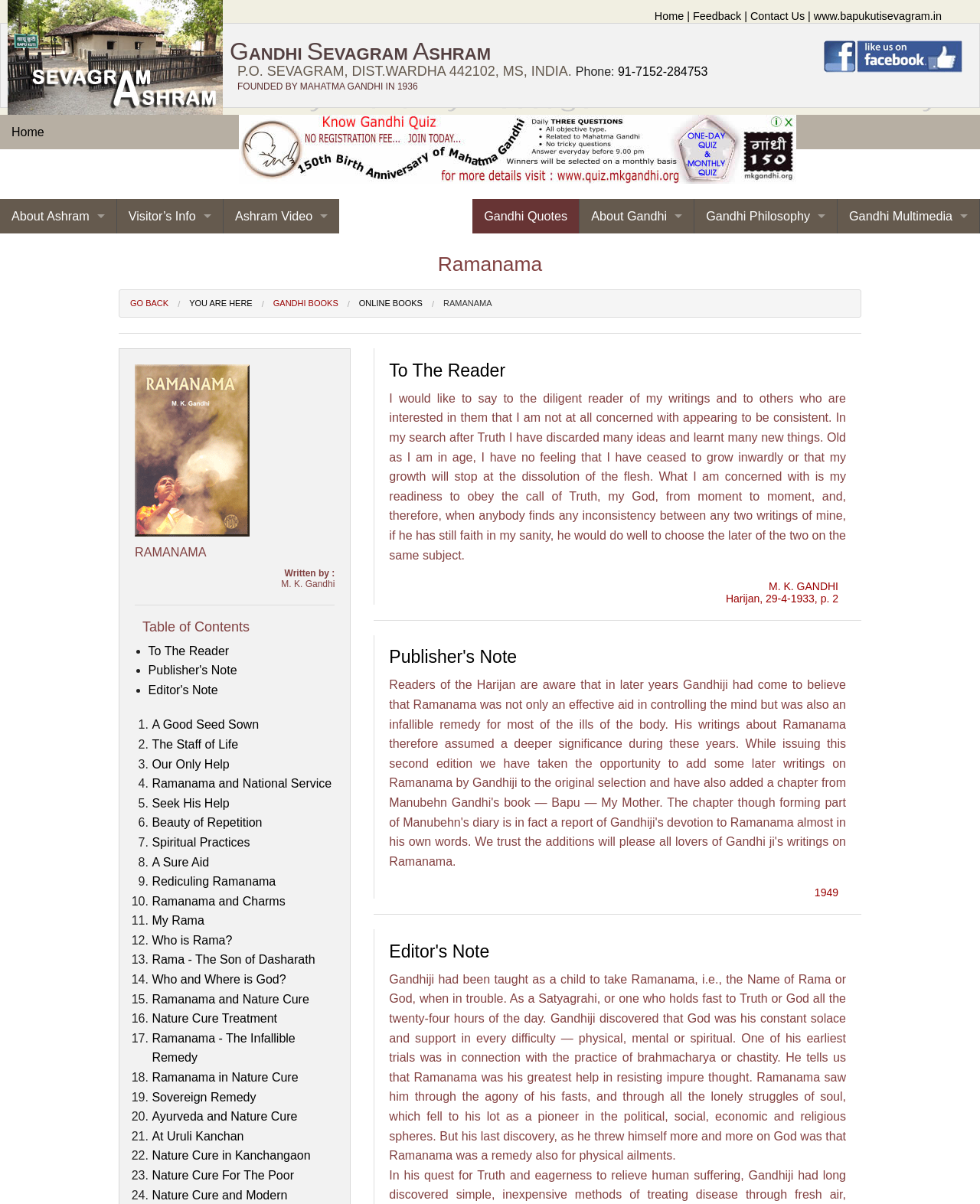Please find the bounding box coordinates in the format (top-left x, top-left y, bottom-right x, bottom-right y) for the given element description. Ensure the coordinates are floating point numbers between 0 and 1. Description: www.bapukutisevagram.in

[0.83, 0.008, 0.961, 0.018]